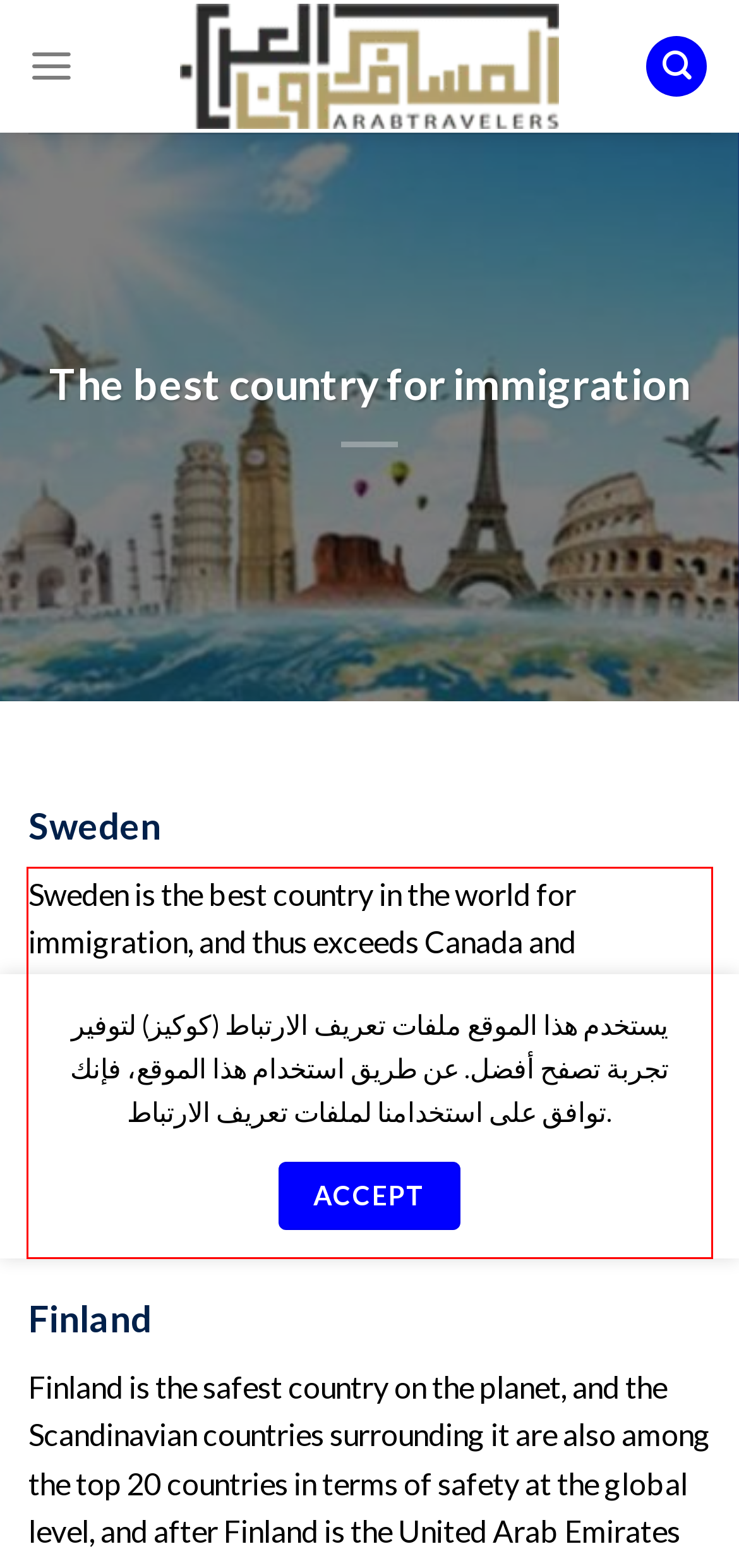From the given screenshot of a webpage, identify the red bounding box and extract the text content within it.

Sweden is the best country in the world for immigration, and thus exceeds Canada and Switzerland, and among the most important criteria that made Sweden top the list of the best countries in the world for migration: equality in income, economic stability, and strong social welfare, and migrants represent 10% of Sweden’s population of 9.8 million people .